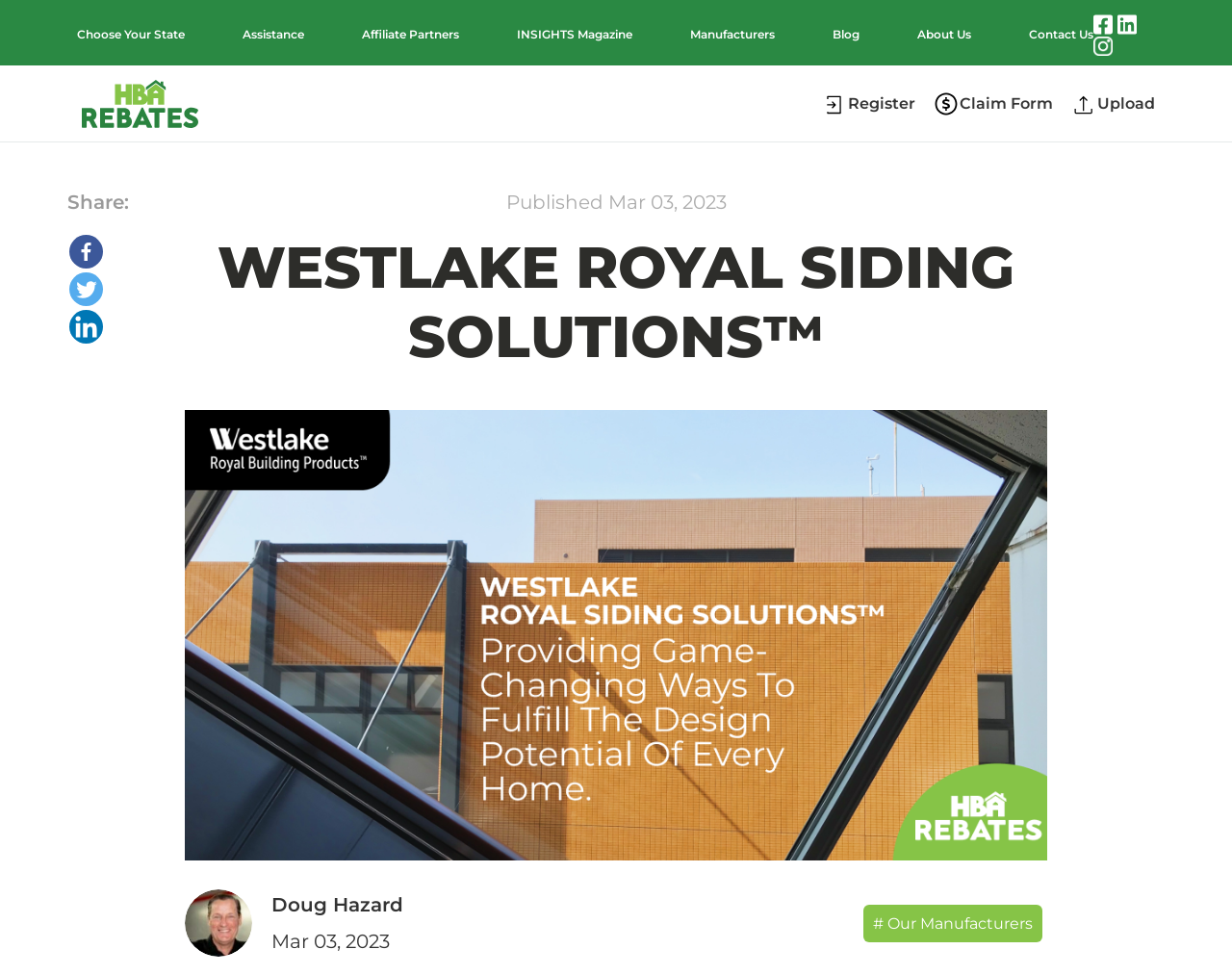Find the bounding box coordinates of the clickable region needed to perform the following instruction: "Choose your state". The coordinates should be provided as four float numbers between 0 and 1, i.e., [left, top, right, bottom].

[0.062, 0.028, 0.15, 0.044]